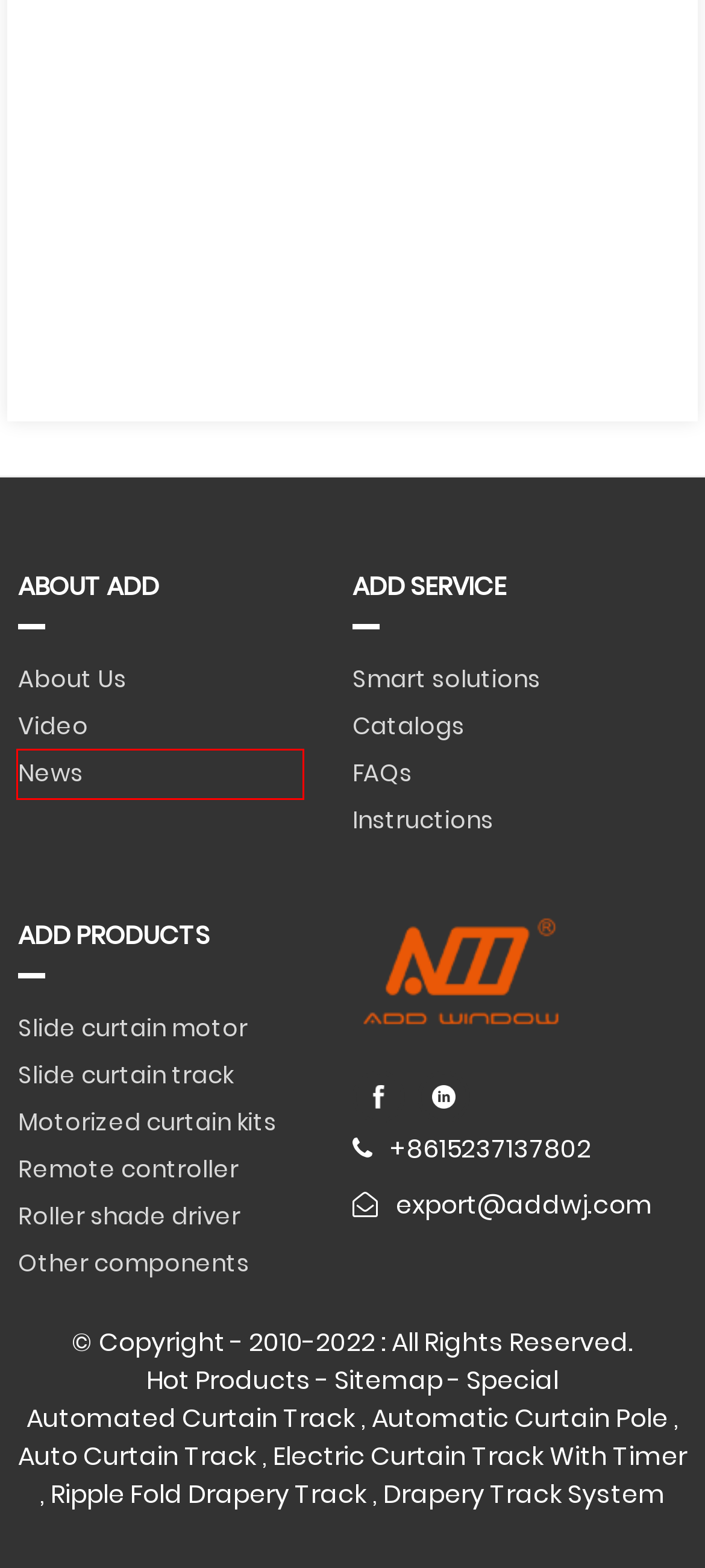Given a screenshot of a webpage with a red rectangle bounding box around a UI element, select the best matching webpage description for the new webpage that appears after clicking the highlighted element. The candidate descriptions are:
A. Featured Manufacturers - China Featured Suppliers & Factory
B. Roller shade driver Manufacturers - China Roller shade driver Suppliers & Factory
C. Wholesale About Us - Hangzhou ADD Window Energy Saving Technology Factory & Supplier
D. Slide Curtain Rail Manufacturers - China Slide Curtain Rail Suppliers & Factory
E. Wholesale News - Hangzhou ADD Window Energy Saving Technology Factory & Supplier
F. Wholesale FAQs - Hangzhou ADD Window Energy Saving Technology Factory & Supplier
G. Slide Smart Curtains Manufacturers - China Slide Smart Curtains Suppliers & Factory
H. Wholesale Automated Curtain Track Manufacturer and Supplier, Factory Product | ADD Window

E